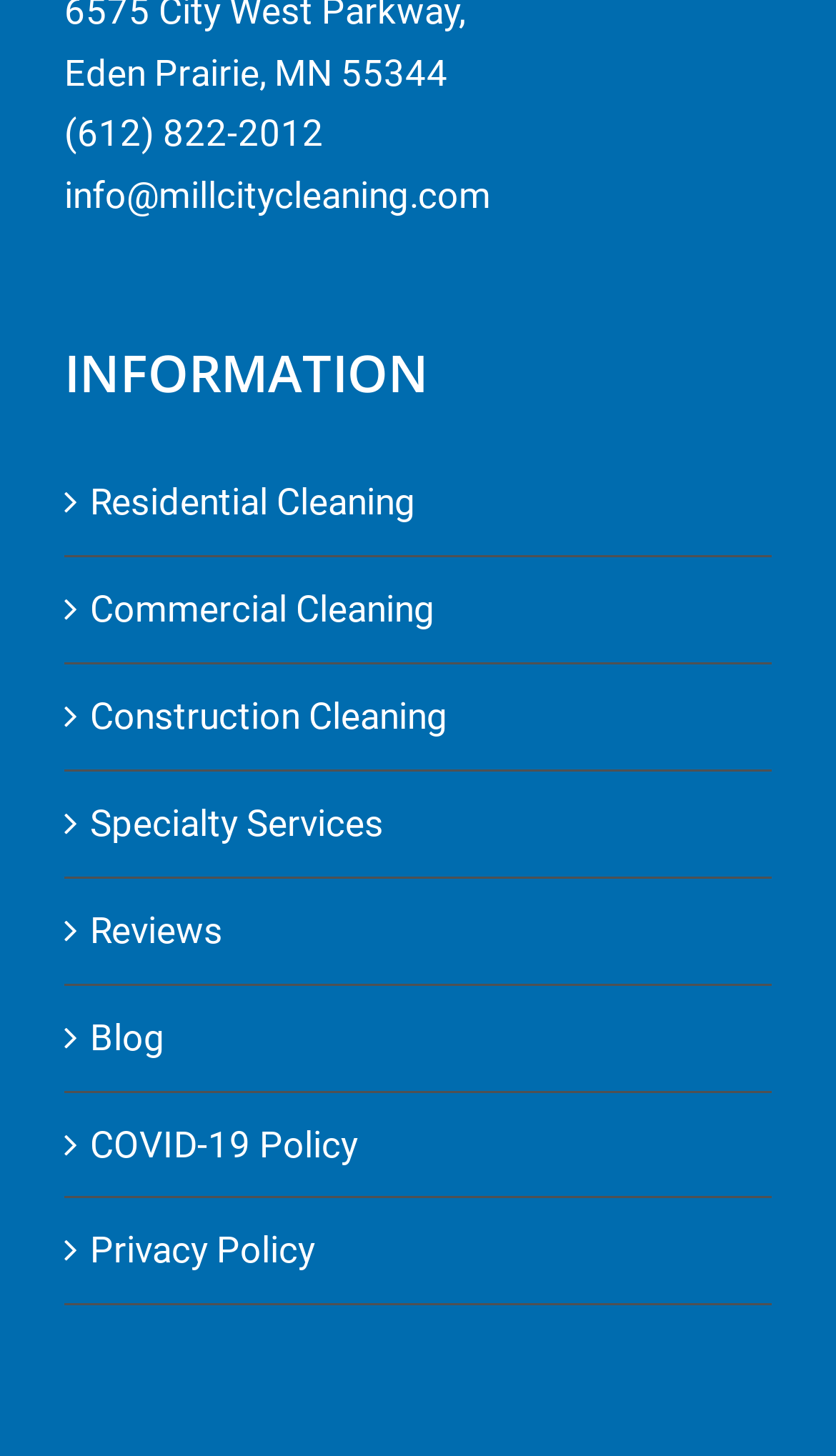Select the bounding box coordinates of the element I need to click to carry out the following instruction: "Send an email".

[0.077, 0.12, 0.587, 0.149]